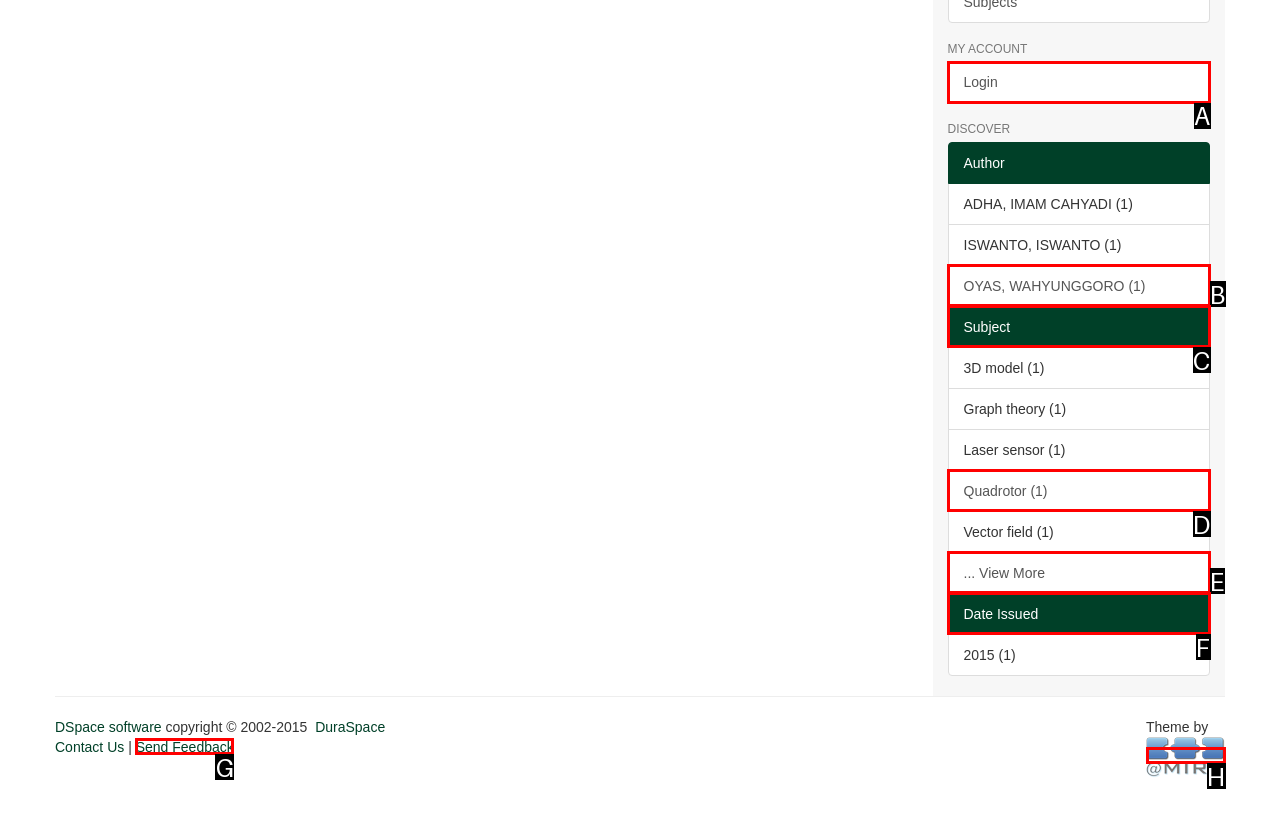Identify the letter of the option that best matches the following description: parent_node: Theme by title="@mire NV". Respond with the letter directly.

H